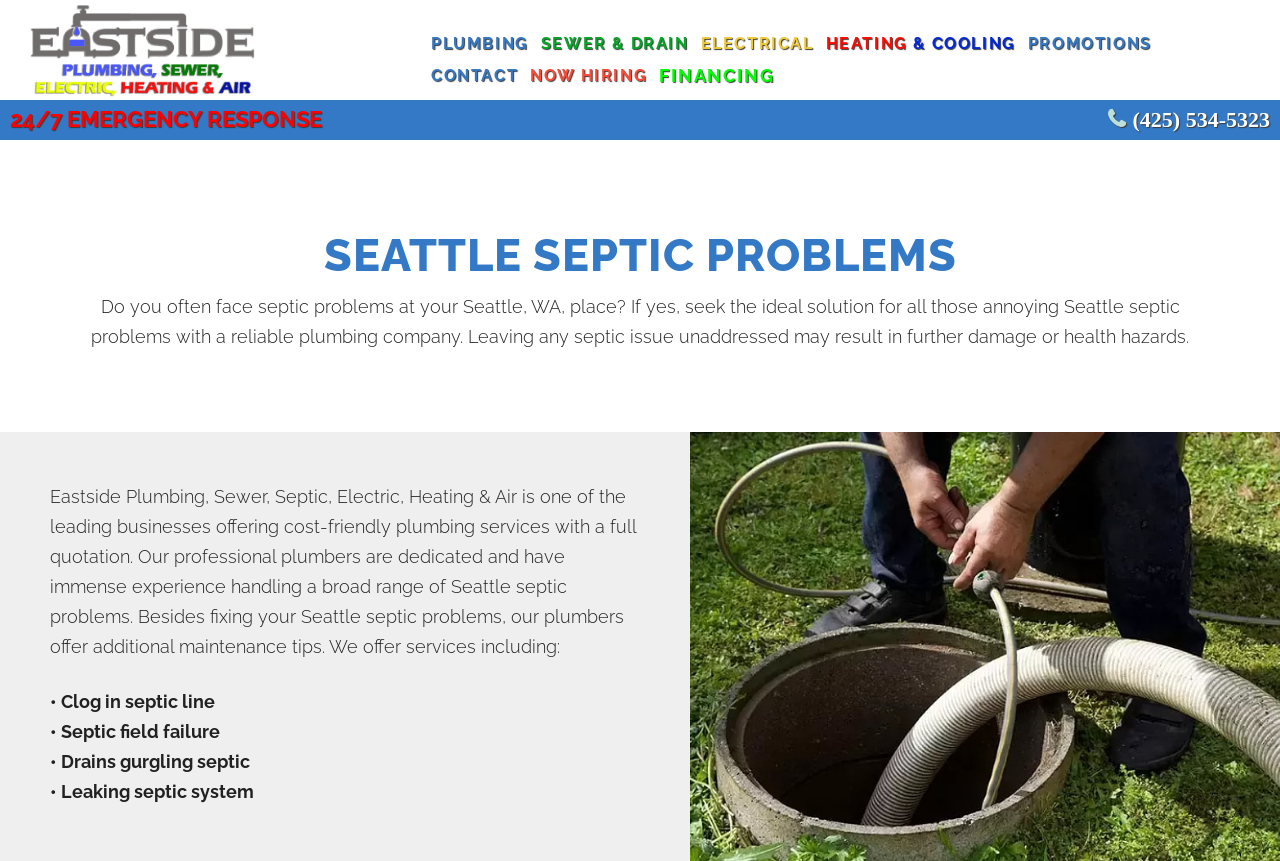What is one of the services they provide for septic problems?
Please use the image to provide an in-depth answer to the question.

I found the answer by reading the static text 'We offer services including: • Clog in septic line...'. This suggests that one of the services they provide for septic problems is fixing clogs in septic lines.